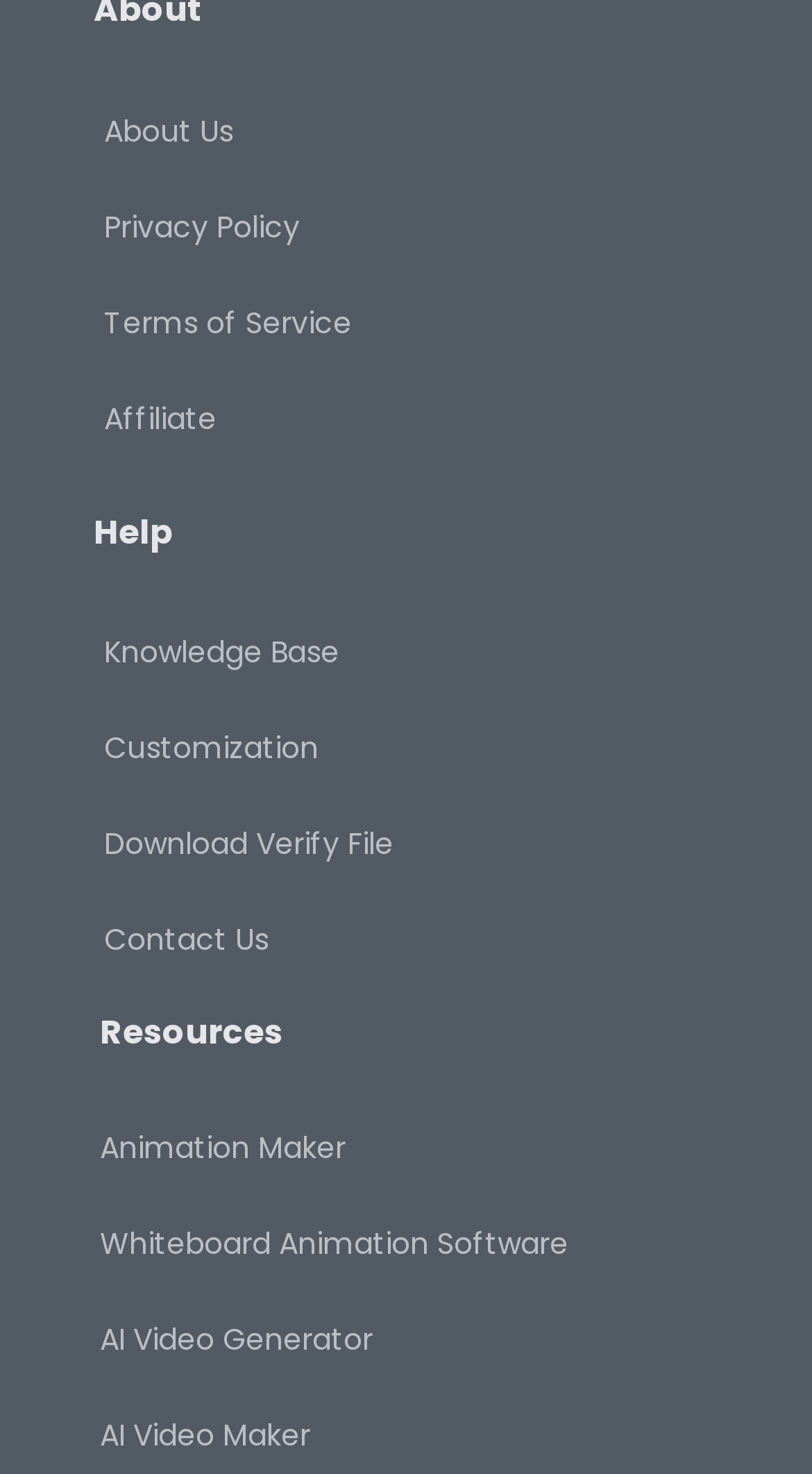Please find the bounding box coordinates for the clickable element needed to perform this instruction: "go to About Us page".

[0.077, 0.056, 0.923, 0.121]